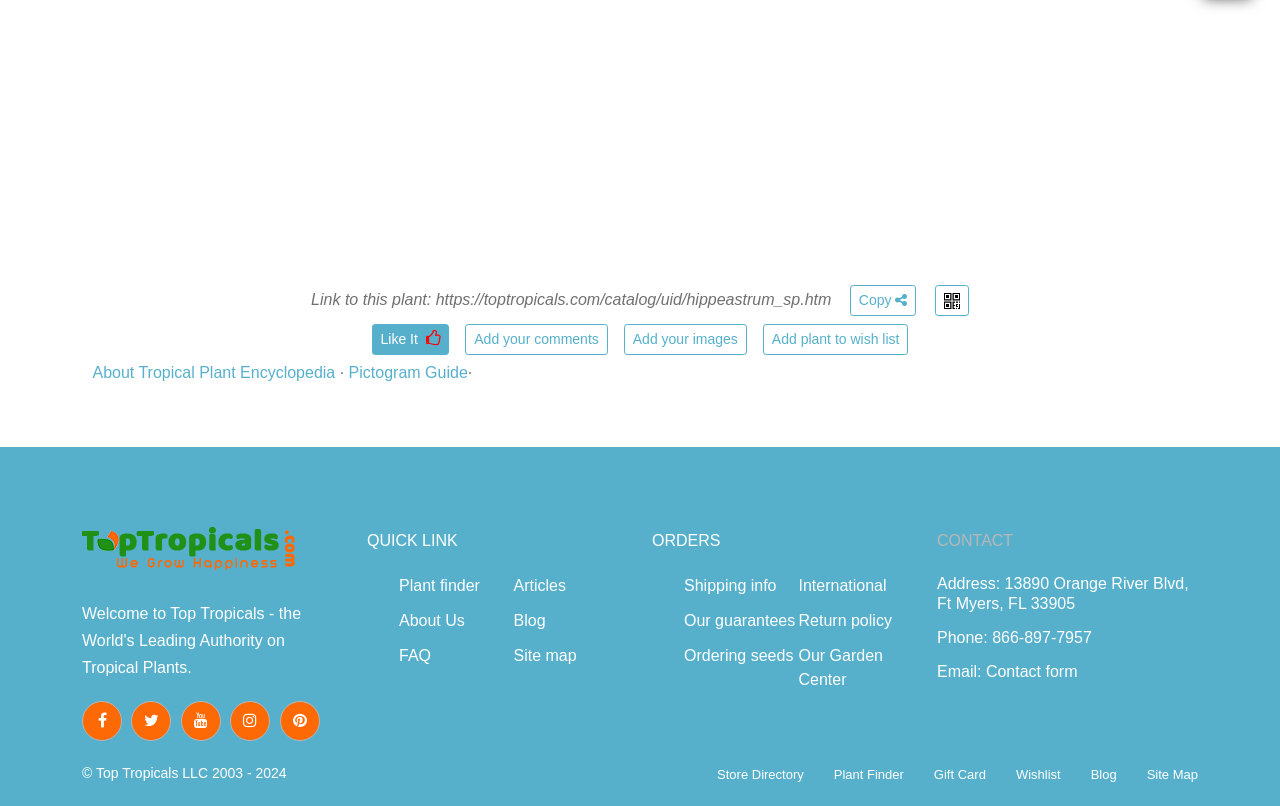Pinpoint the bounding box coordinates of the clickable area necessary to execute the following instruction: "Share this page". The coordinates should be given as four float numbers between 0 and 1, namely [left, top, right, bottom].

None